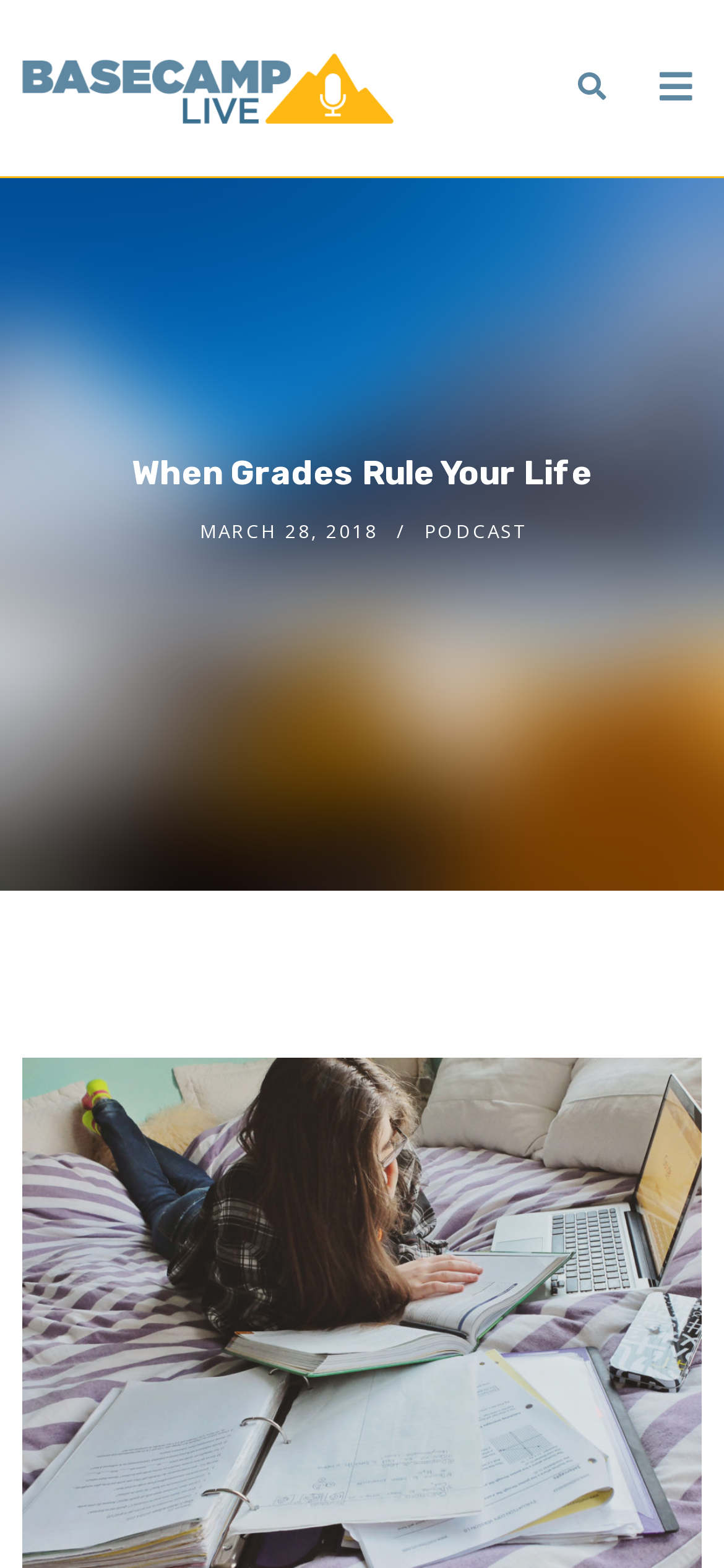Provide a brief response to the question using a single word or phrase: 
How many headings are present on this webpage?

2